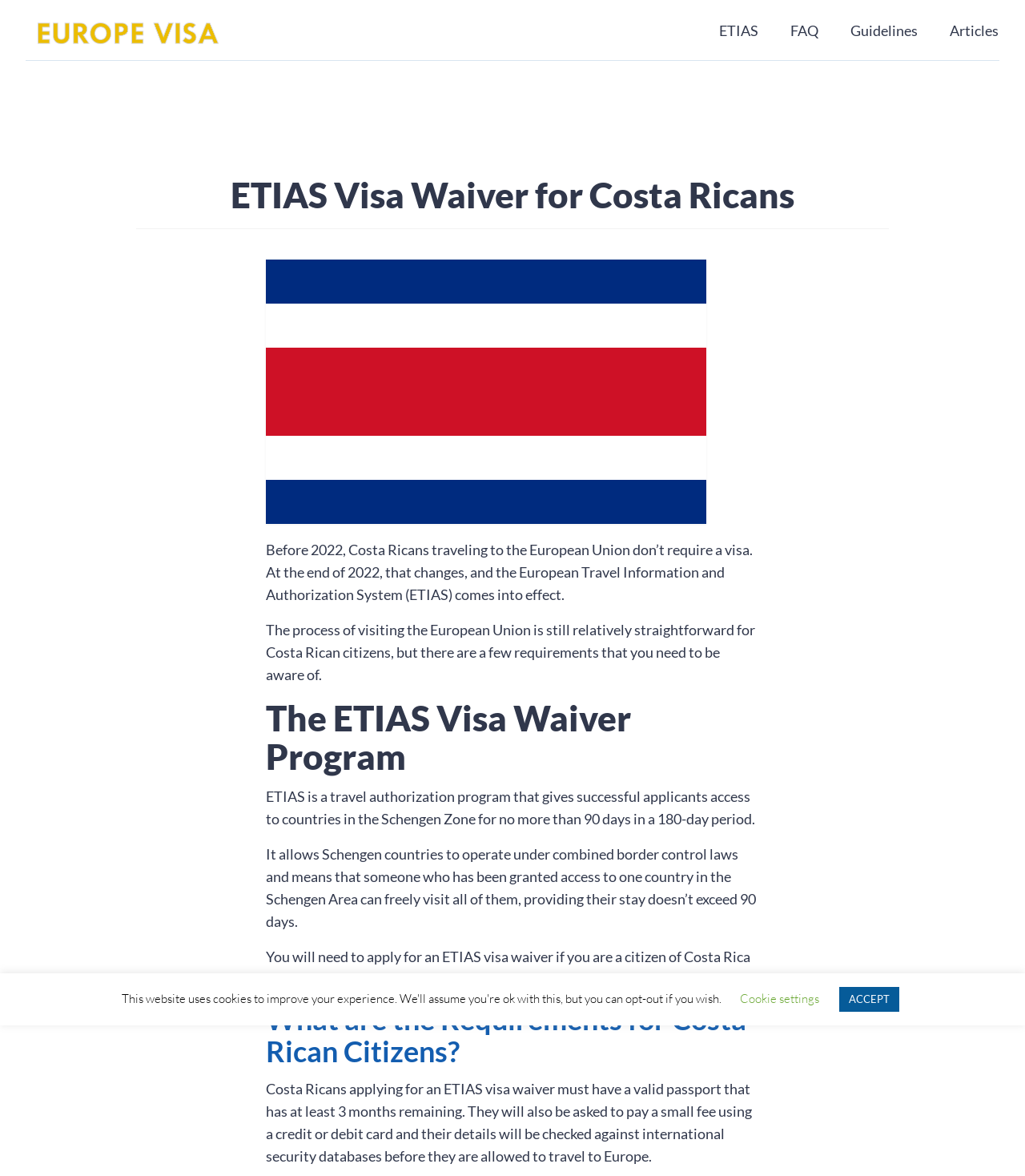How many days can a Costa Rican stay in the Schengen Zone?
Refer to the image and answer the question using a single word or phrase.

90 days